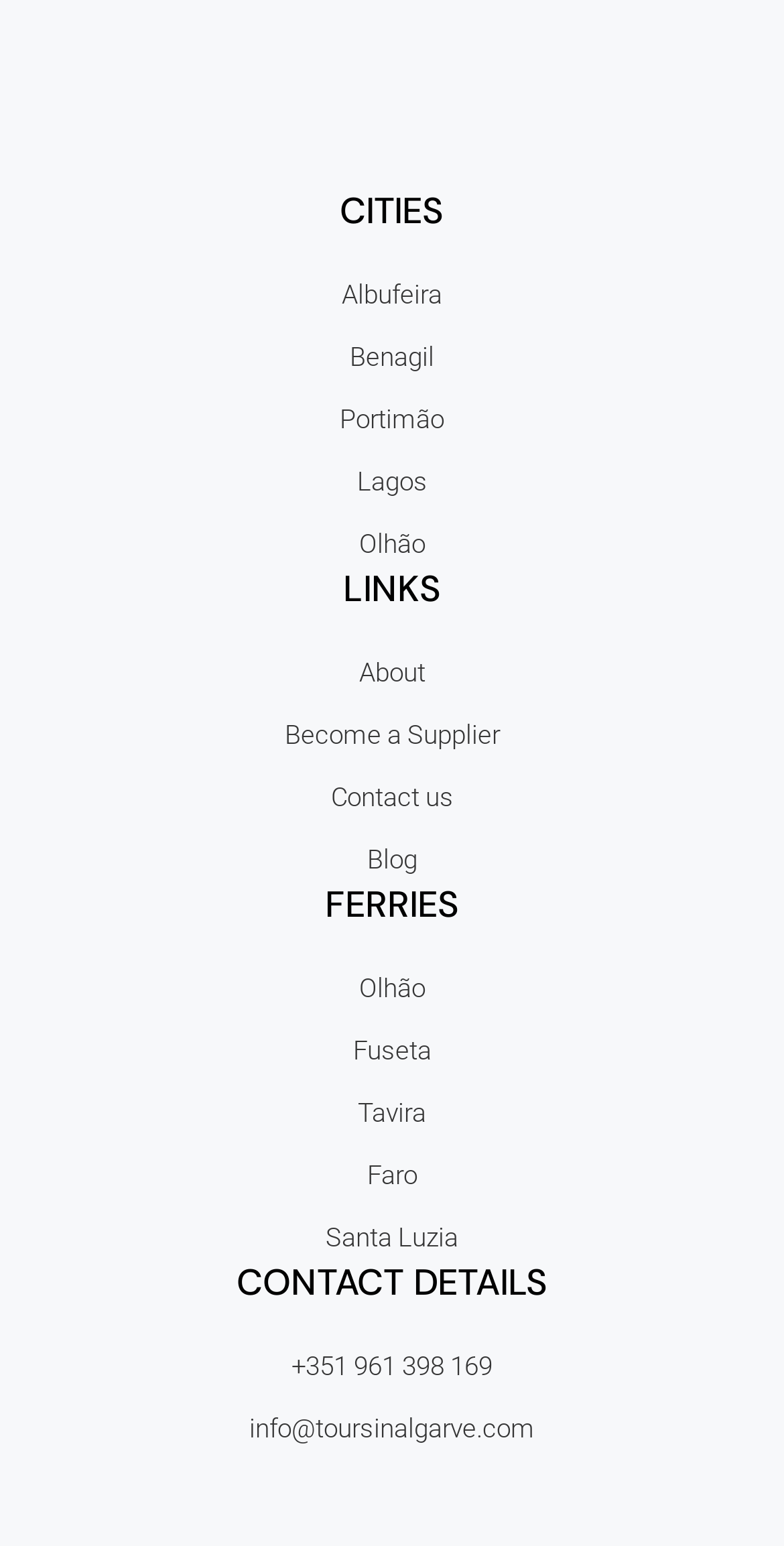What is the email address listed?
Answer the question based on the image using a single word or a brief phrase.

info@toursinalgarve.com